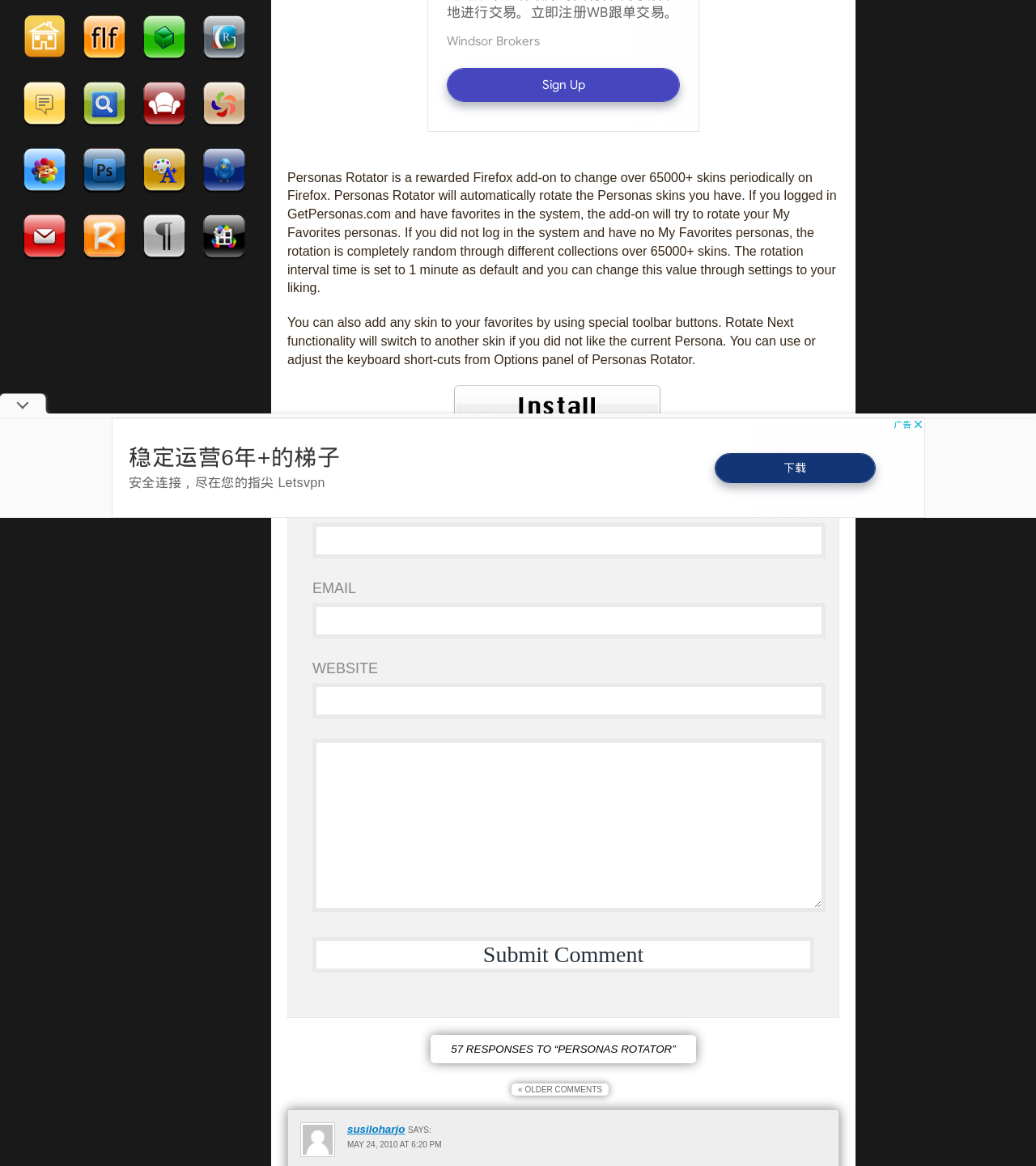Locate the bounding box coordinates for the element described below: "title="Toggle Web Developer Toolbar"". The coordinates must be four float values between 0 and 1, formatted as [left, top, right, bottom].

[0.195, 0.23, 0.253, 0.238]